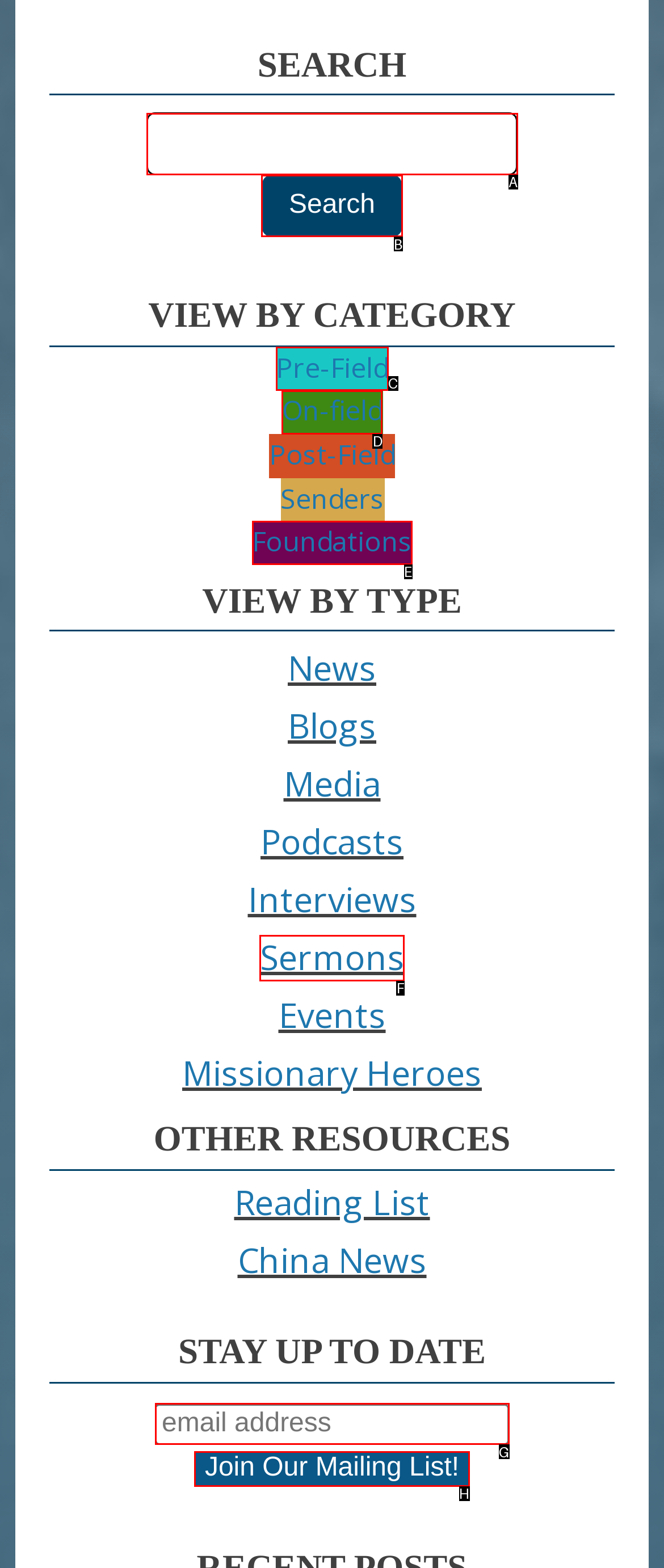Choose the HTML element that best fits the given description: name="subscribe" value="Join Our Mailing List!". Answer by stating the letter of the option.

H